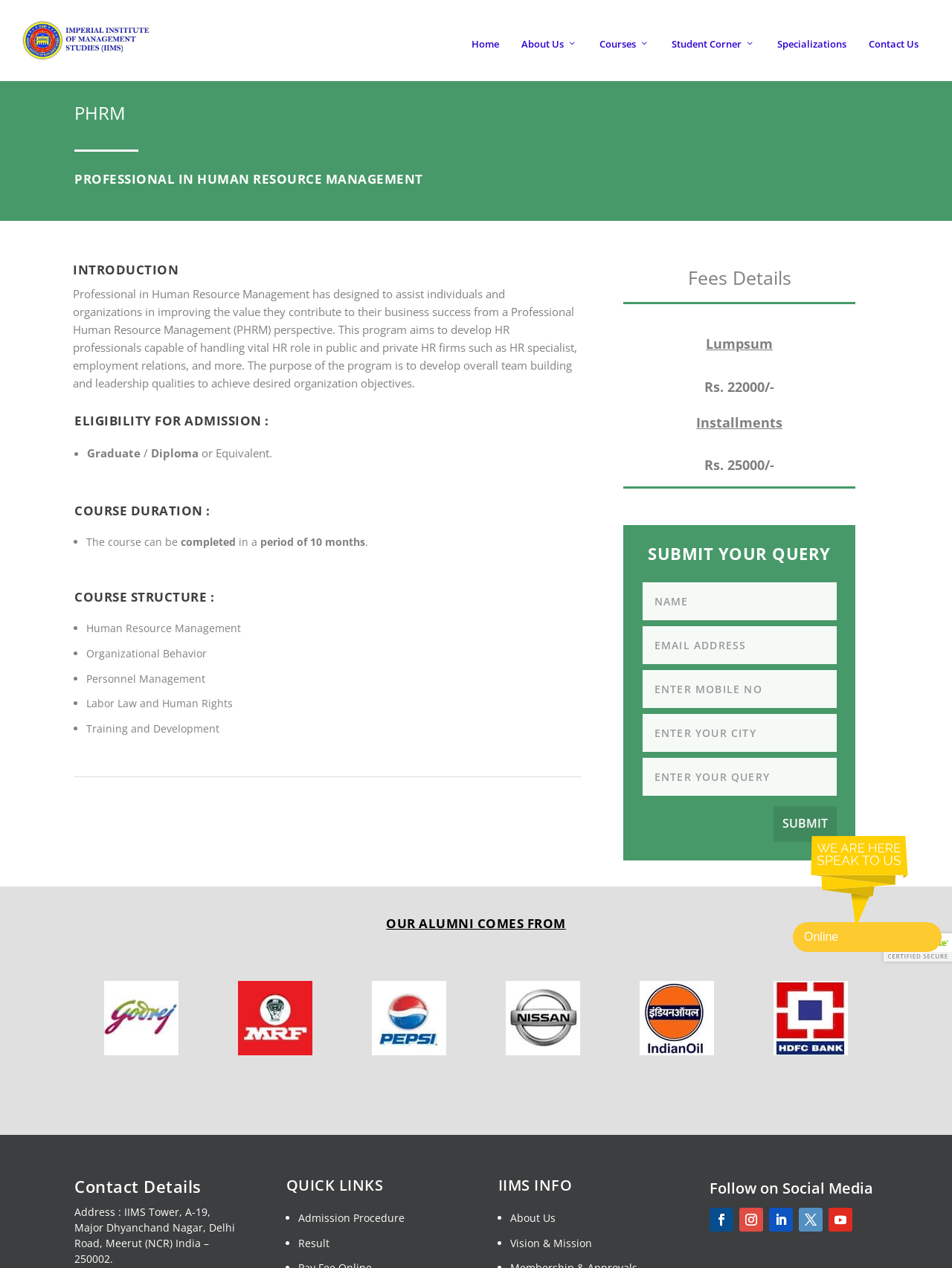Please provide a one-word or short phrase answer to the question:
How many months does it take to complete the course in installments?

Not specified